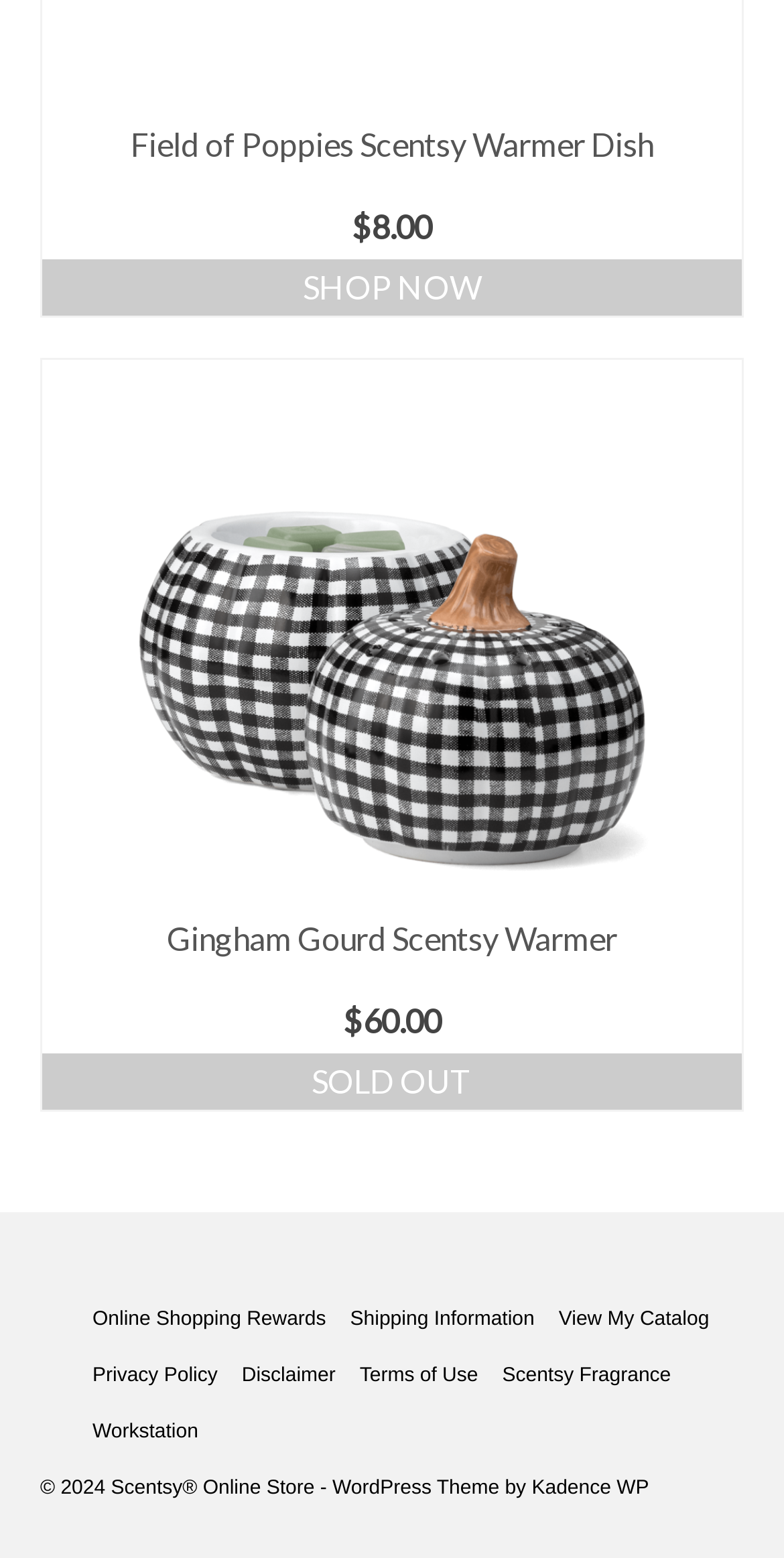Locate the bounding box coordinates of the area you need to click to fulfill this instruction: 'Shop Now'. The coordinates must be in the form of four float numbers ranging from 0 to 1: [left, top, right, bottom].

[0.054, 0.167, 0.946, 0.203]